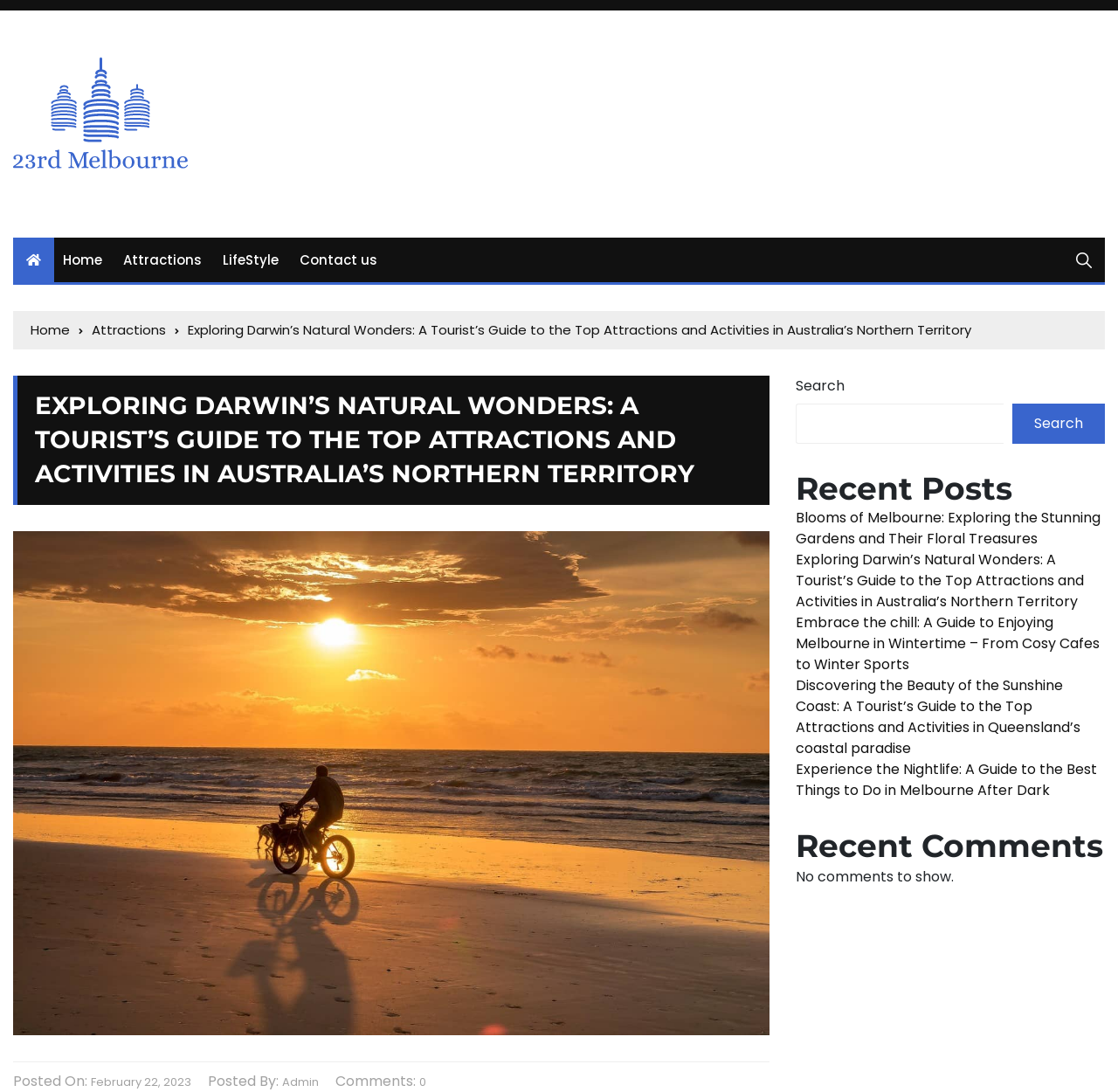How many recent posts are listed?
Look at the image and provide a detailed response to the question.

I counted the links in the 'Recent Posts' section, which are 'Blooms of Melbourne: Exploring the Stunning Gardens and Their Floral Treasures', 'Exploring Darwin’s Natural Wonders: A Tourist’s Guide to the Top Attractions and Activities in Australia’s Northern Territory', 'Embrace the chill: A Guide to Enjoying Melbourne in Wintertime – From Cosy Cafes to Winter Sports', 'Discovering the Beauty of the Sunshine Coast: A Tourist’s Guide to the Top Attractions and Activities in Queensland’s coastal paradise', and 'Experience the Nightlife: A Guide to the Best Things to Do in Melbourne After Dark'. Therefore, there are 5 recent posts listed.